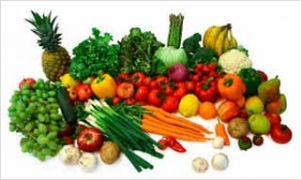Answer in one word or a short phrase: 
What is the purpose of the displayed fruits and vegetables?

To highlight nutritional benefits